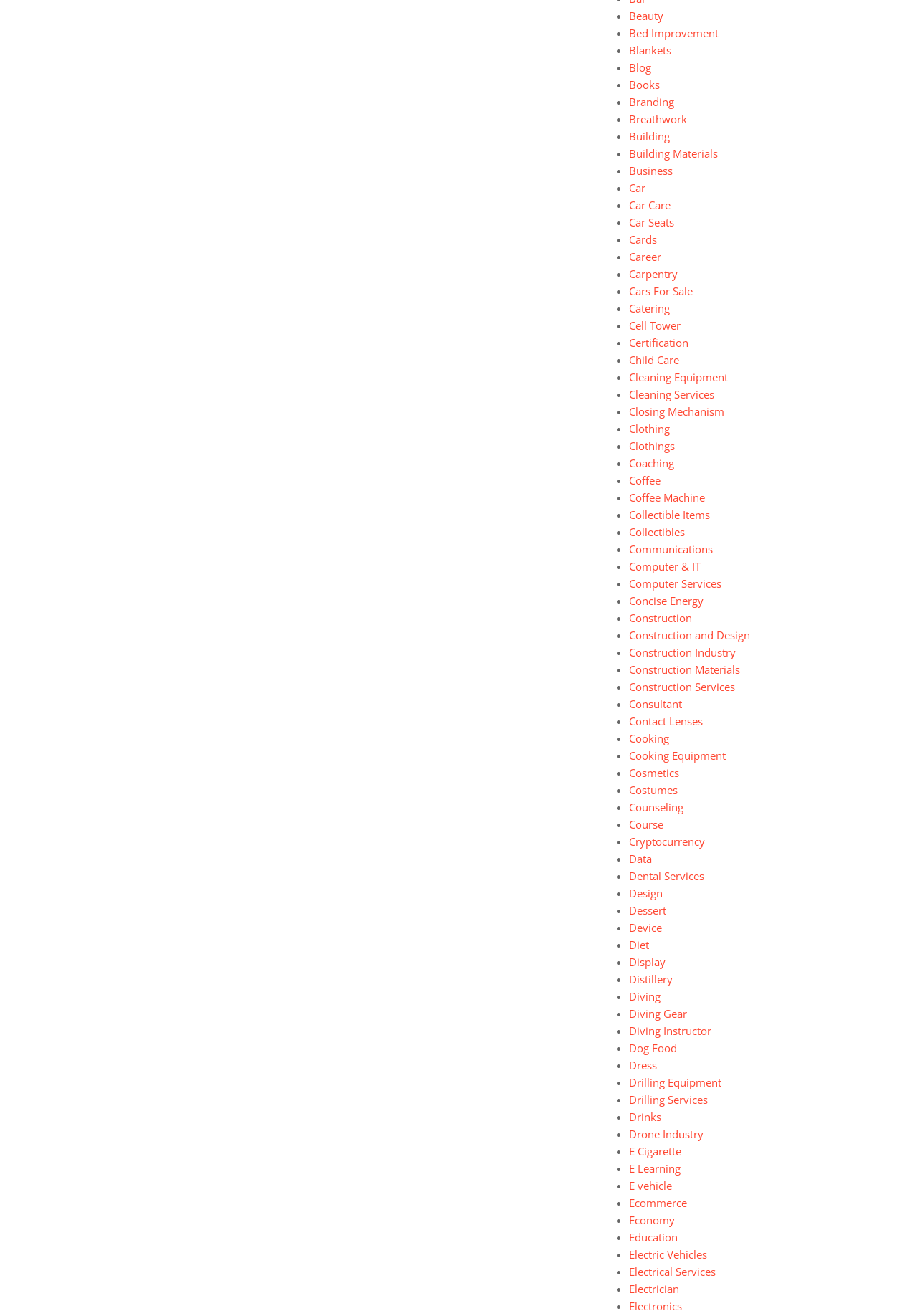Please identify the bounding box coordinates of the region to click in order to complete the task: "Click on Beauty". The coordinates must be four float numbers between 0 and 1, specified as [left, top, right, bottom].

[0.686, 0.007, 0.724, 0.017]